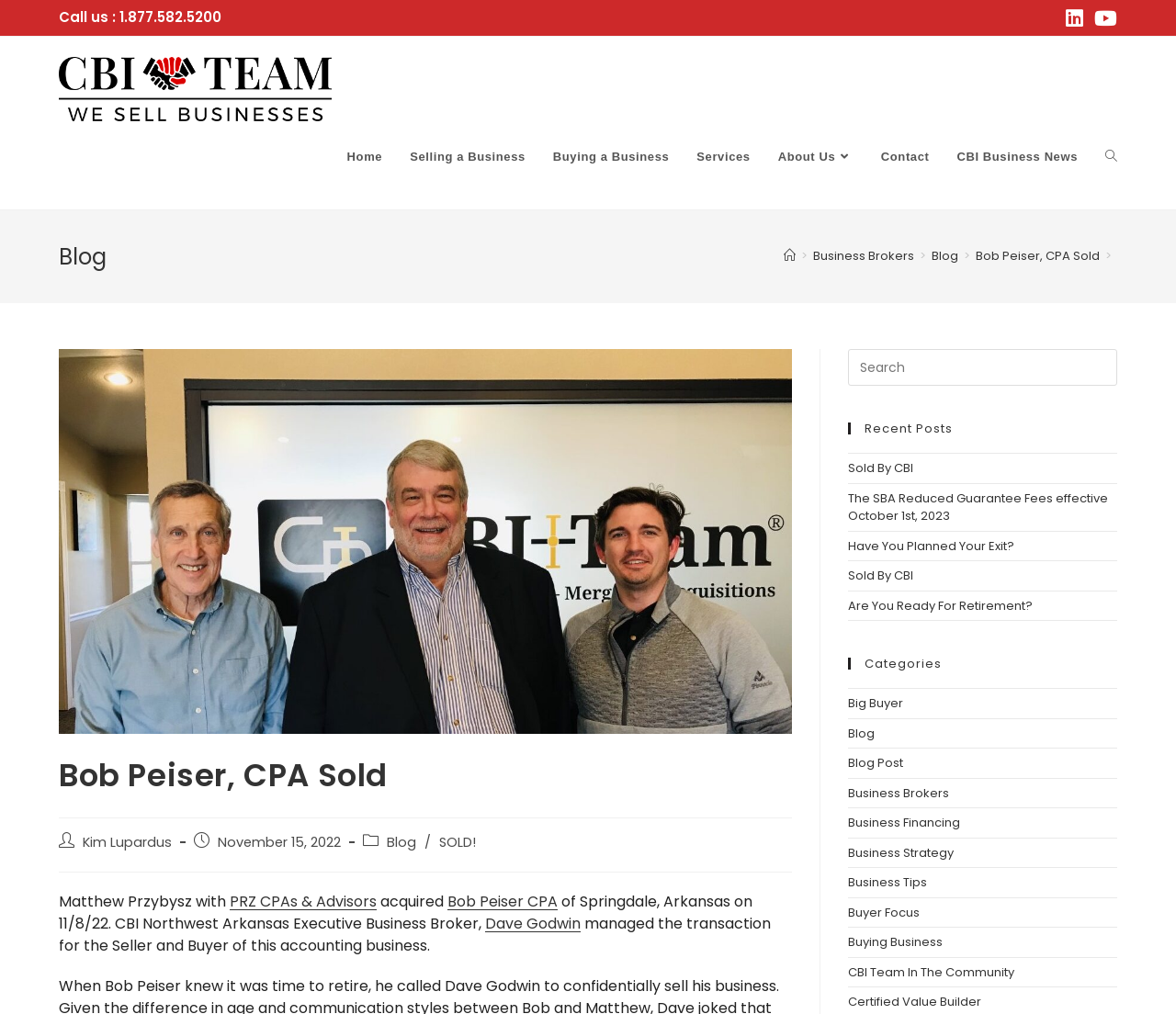Determine the bounding box coordinates of the section I need to click to execute the following instruction: "Visit LinkedIn page". Provide the coordinates as four float numbers between 0 and 1, i.e., [left, top, right, bottom].

[0.902, 0.008, 0.926, 0.028]